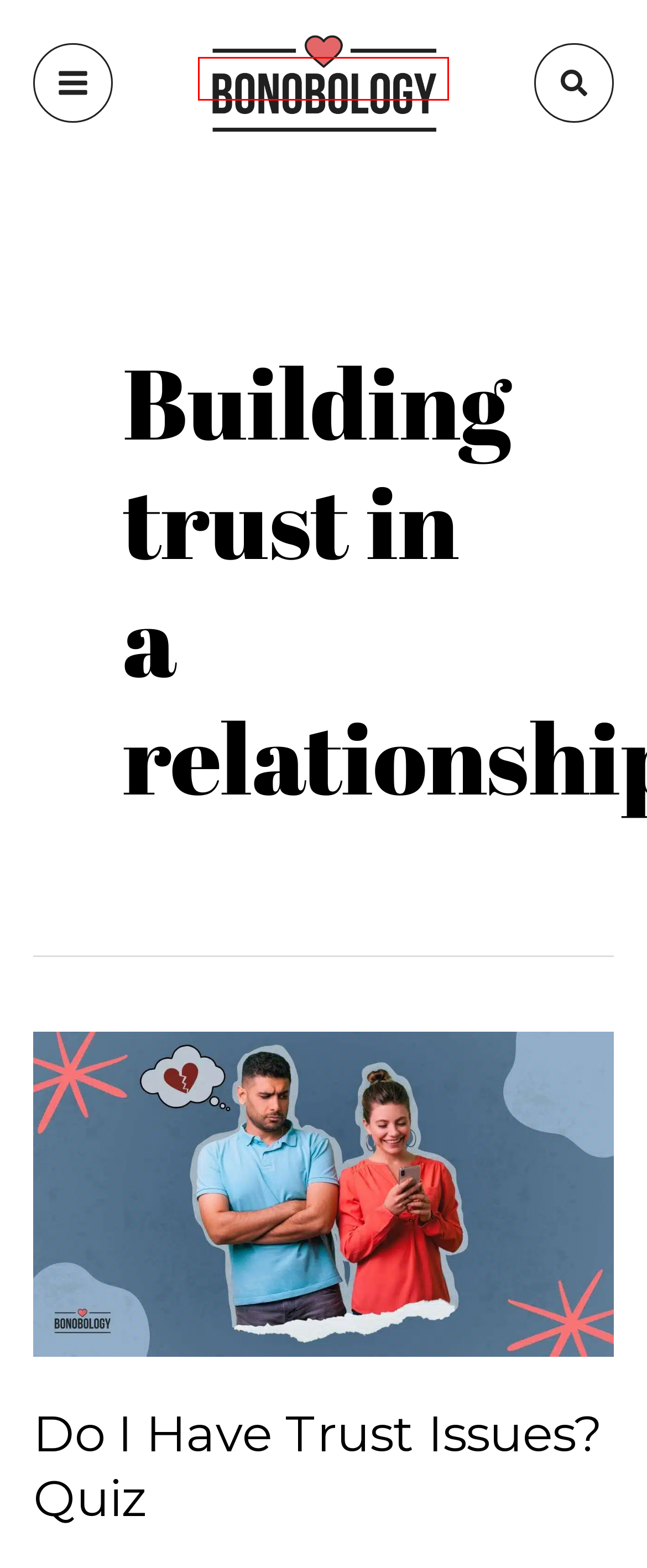Given a screenshot of a webpage with a red bounding box highlighting a UI element, determine which webpage description best matches the new webpage that appears after clicking the highlighted element. Here are the candidates:
A. Accountability In Relationships – Meaning, Importance, And Ways To Practice
B. Single and Dating Life, Dating Advice, Dating Tips, Dating Do's and Don'ts
C. Trust Exercises For Couples To Improve Relationships – Know From Expert
D. Spirituality and Mythology on Relationships, Sexual-mythic Traditions
E. Do I Have Trust Issues? Quiz
F. Terms and Conditions - Bonobology.com
G. Fun and Masti, Quizzes, Games, Quotes, Funny Illustrations and More
H. Bonobology.com - Everything on Couples, Marriages, Relationships, Affairs

H